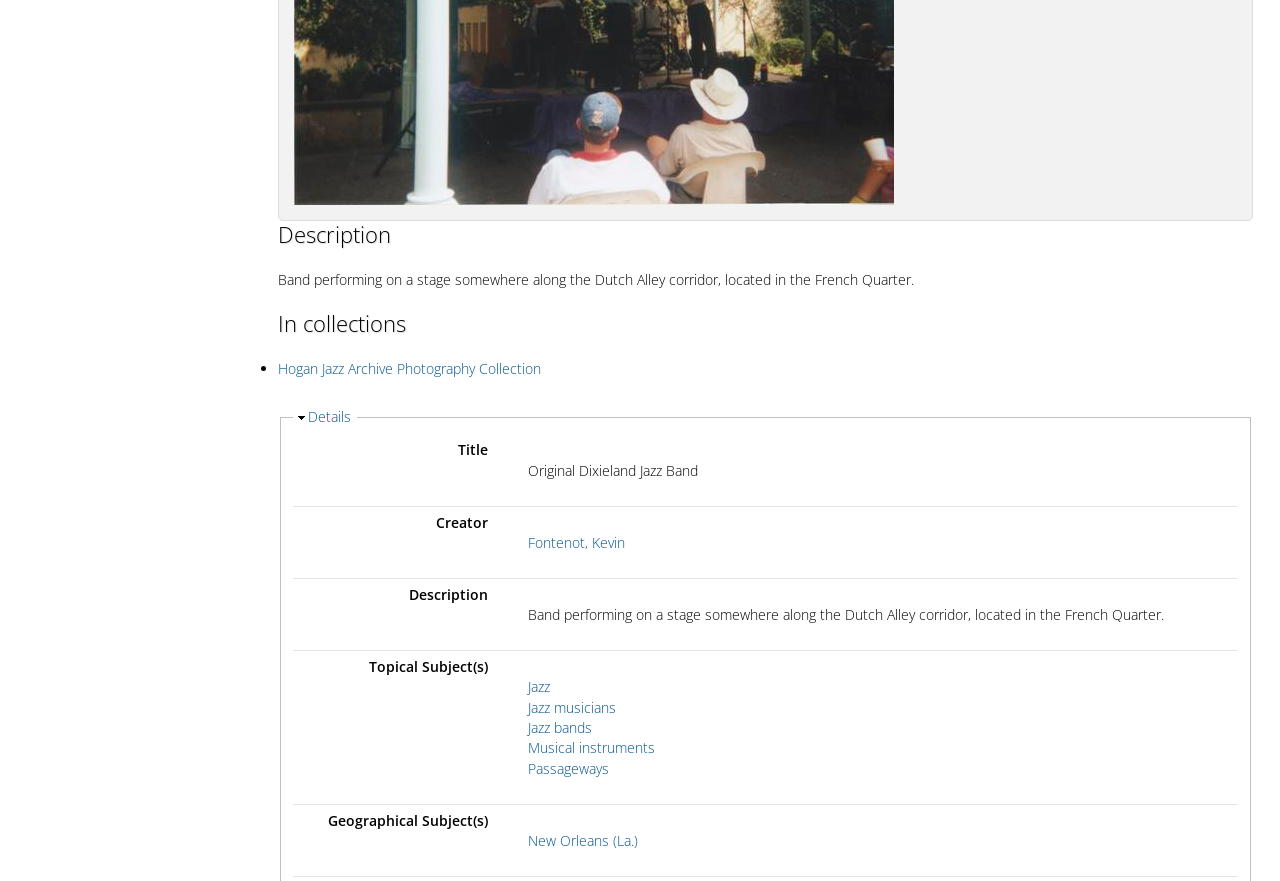Ascertain the bounding box coordinates for the UI element detailed here: "New Orleans (La.)". The coordinates should be provided as [left, top, right, bottom] with each value being a float between 0 and 1.

[0.412, 0.943, 0.498, 0.965]